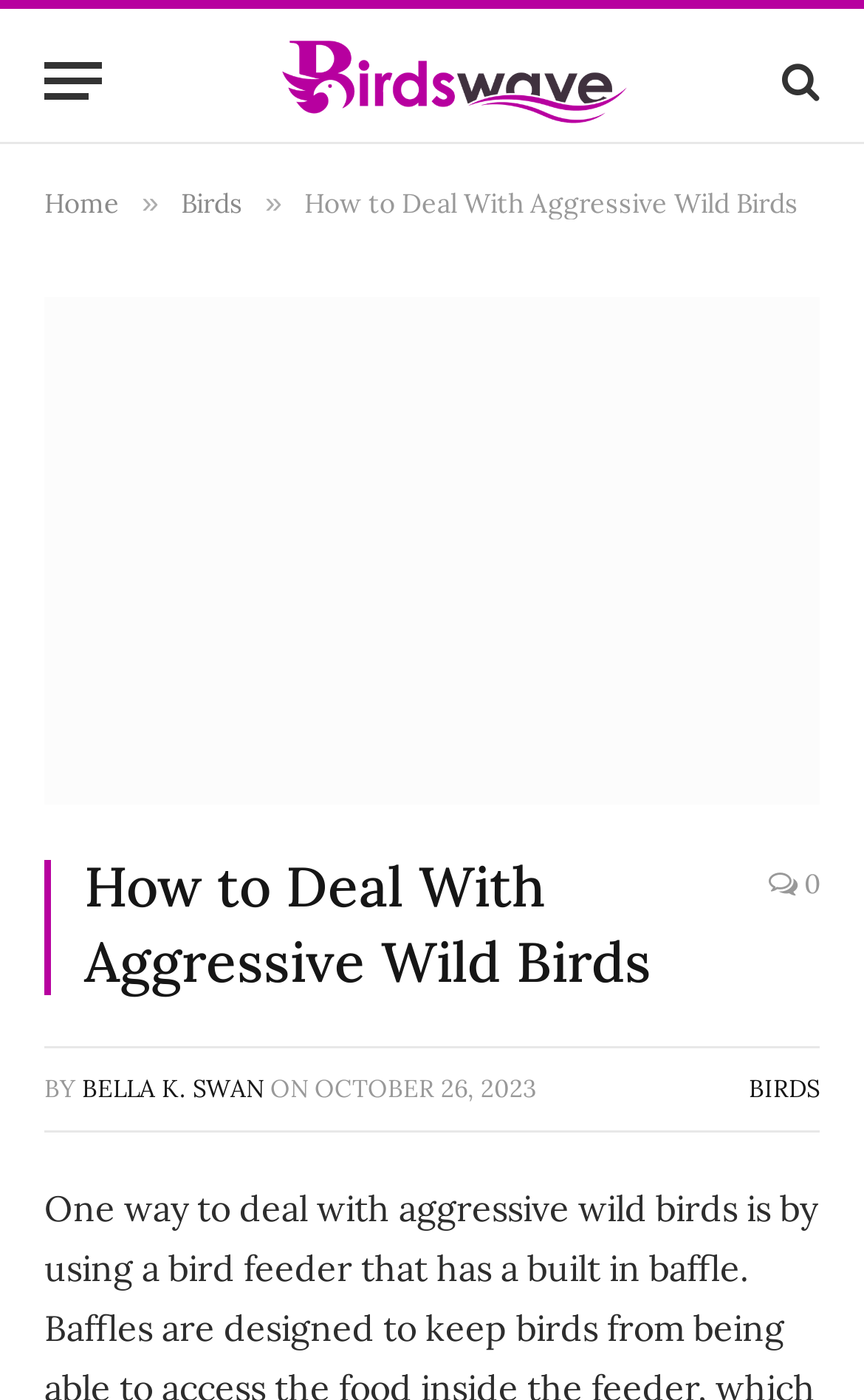Generate a detailed explanation of the webpage's features and information.

The webpage is about dealing with aggressive wild birds, specifically using bird feeders with built-in baffles. At the top left, there is a button labeled "Menu". Next to it, there is a link to "Birds Wave" accompanied by an image with the same name. On the top right, there is a link with an icon represented by "\uf002". 

Below the top section, there are navigation links, including "Home", "Birds", and a separator "»". The main title "How to Deal With Aggressive Wild Birds" is prominently displayed in the middle of the page. 

The main content area is divided into sections. There is a large image with a caption "a1a29617bfc744b6bc453241b726bb1c" on the left, taking up most of the width. Below the image, there is a heading with the same title as the webpage, "How to Deal With Aggressive Wild Birds". 

On the right side of the main content area, there is a section with the author's information, including the name "BELLA K. SWAN" and the publication date "OCTOBER 26, 2023". There is also a link to the category "BIRDS" at the bottom right.